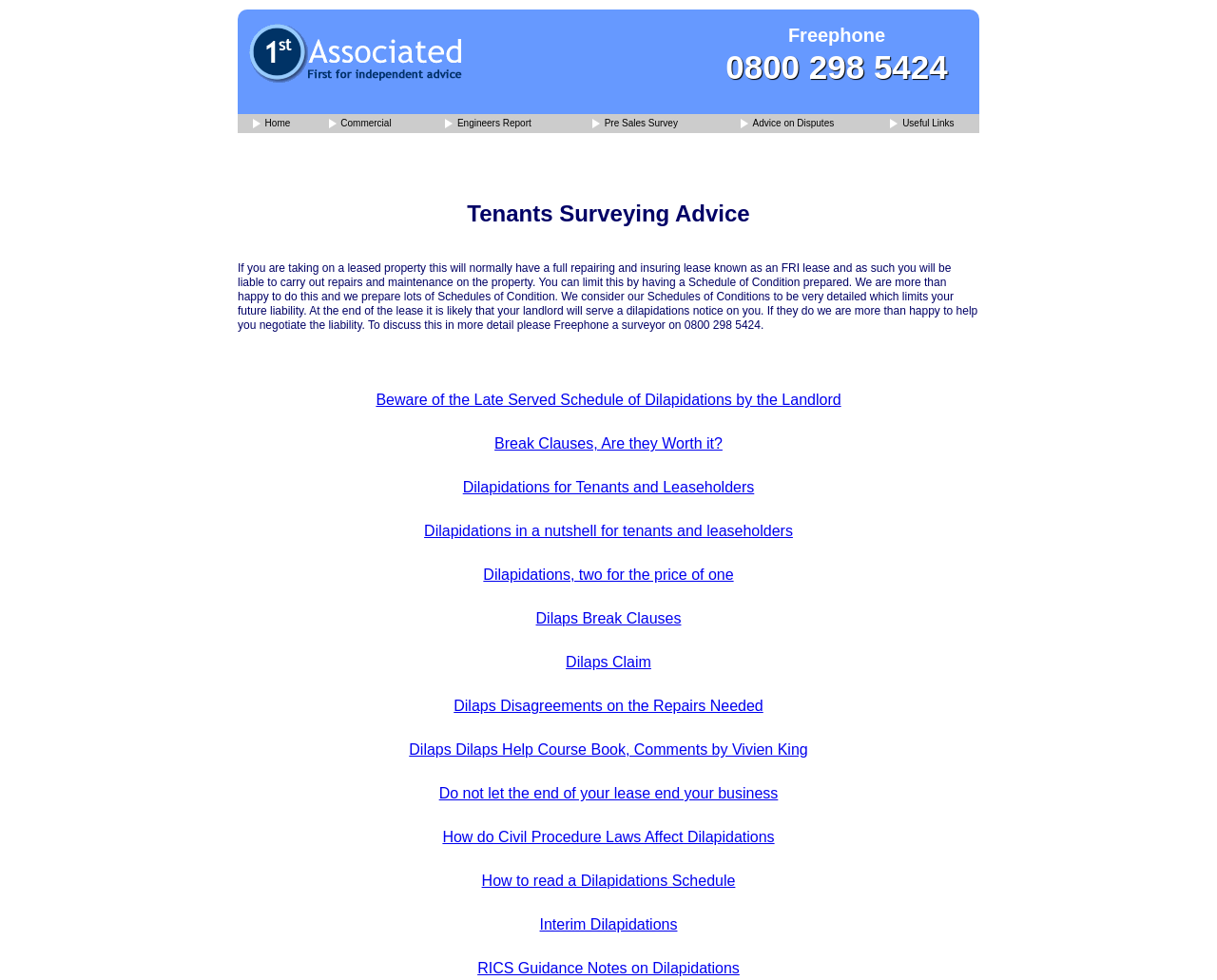Provide the bounding box coordinates for the UI element that is described as: "Dilaps Break Clauses".

[0.44, 0.623, 0.56, 0.639]